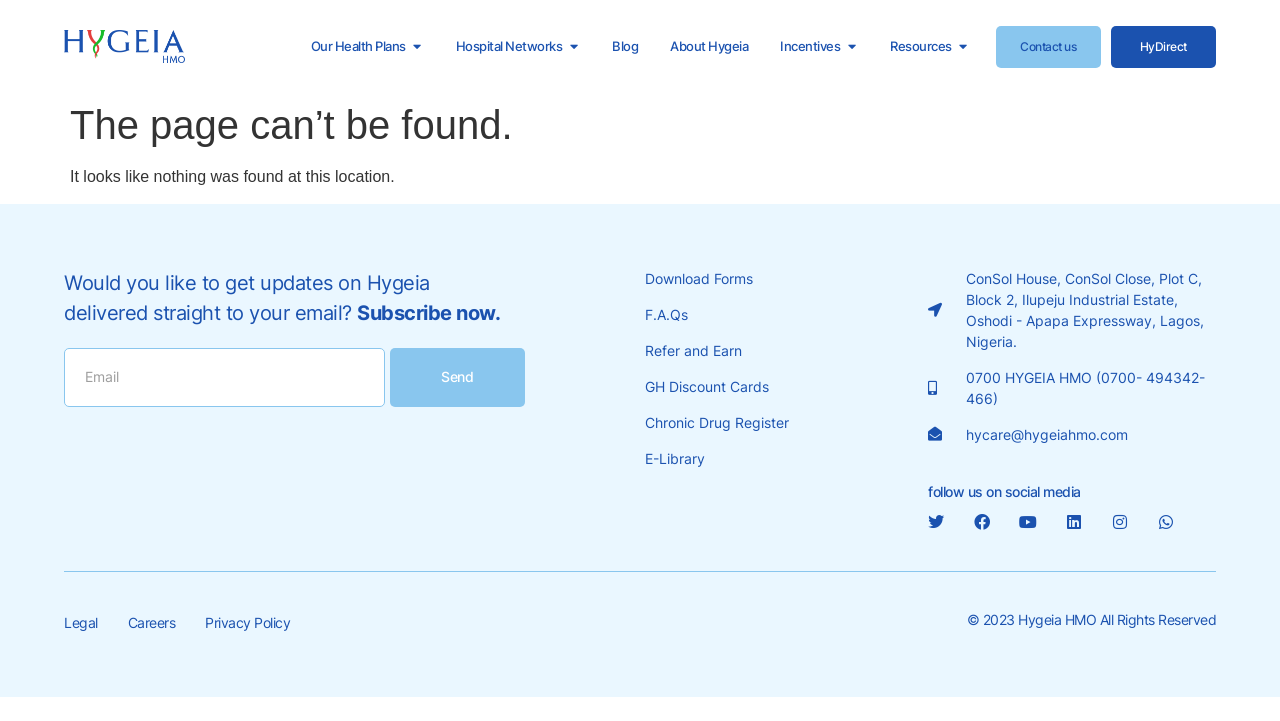Highlight the bounding box coordinates of the region I should click on to meet the following instruction: "Click 'Twitter'".

[0.725, 0.712, 0.738, 0.735]